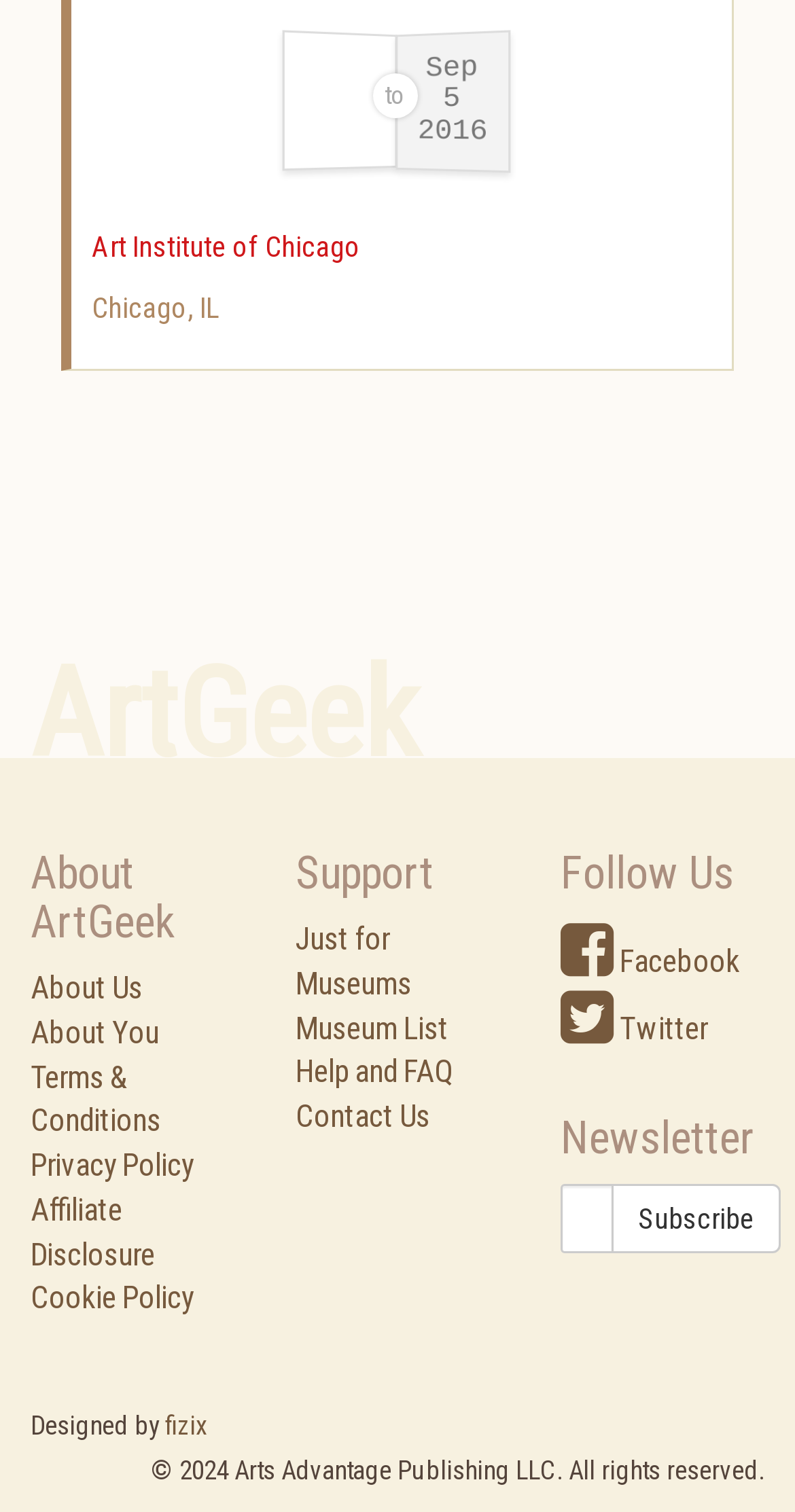Locate the bounding box coordinates of the element that should be clicked to fulfill the instruction: "Subscribe to the newsletter".

[0.769, 0.783, 0.982, 0.828]